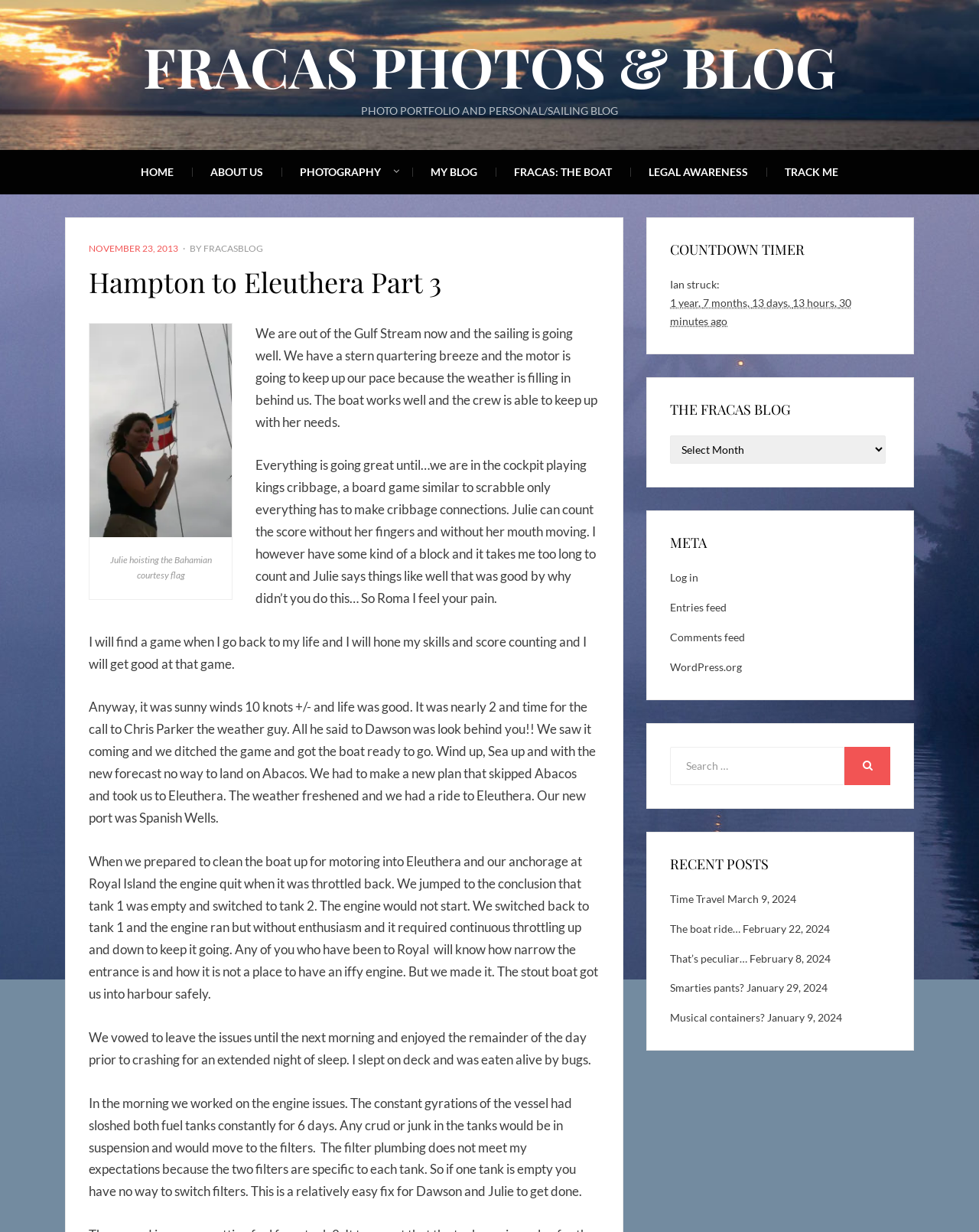Give a short answer using one word or phrase for the question:
What is the link text of the second link in the navigation menu?

ABOUT US